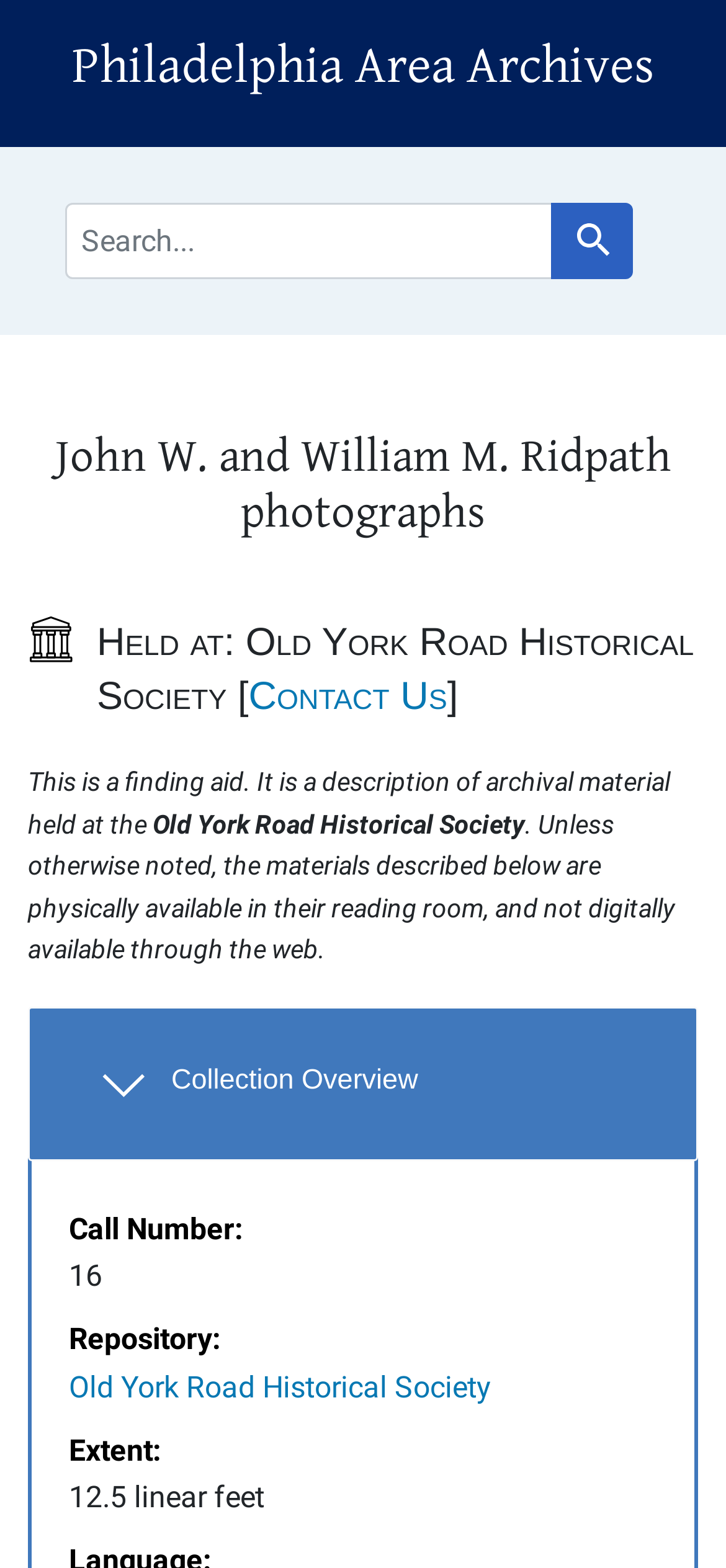Please indicate the bounding box coordinates of the element's region to be clicked to achieve the instruction: "View Collection Overview". Provide the coordinates as four float numbers between 0 and 1, i.e., [left, top, right, bottom].

[0.038, 0.642, 0.962, 0.741]